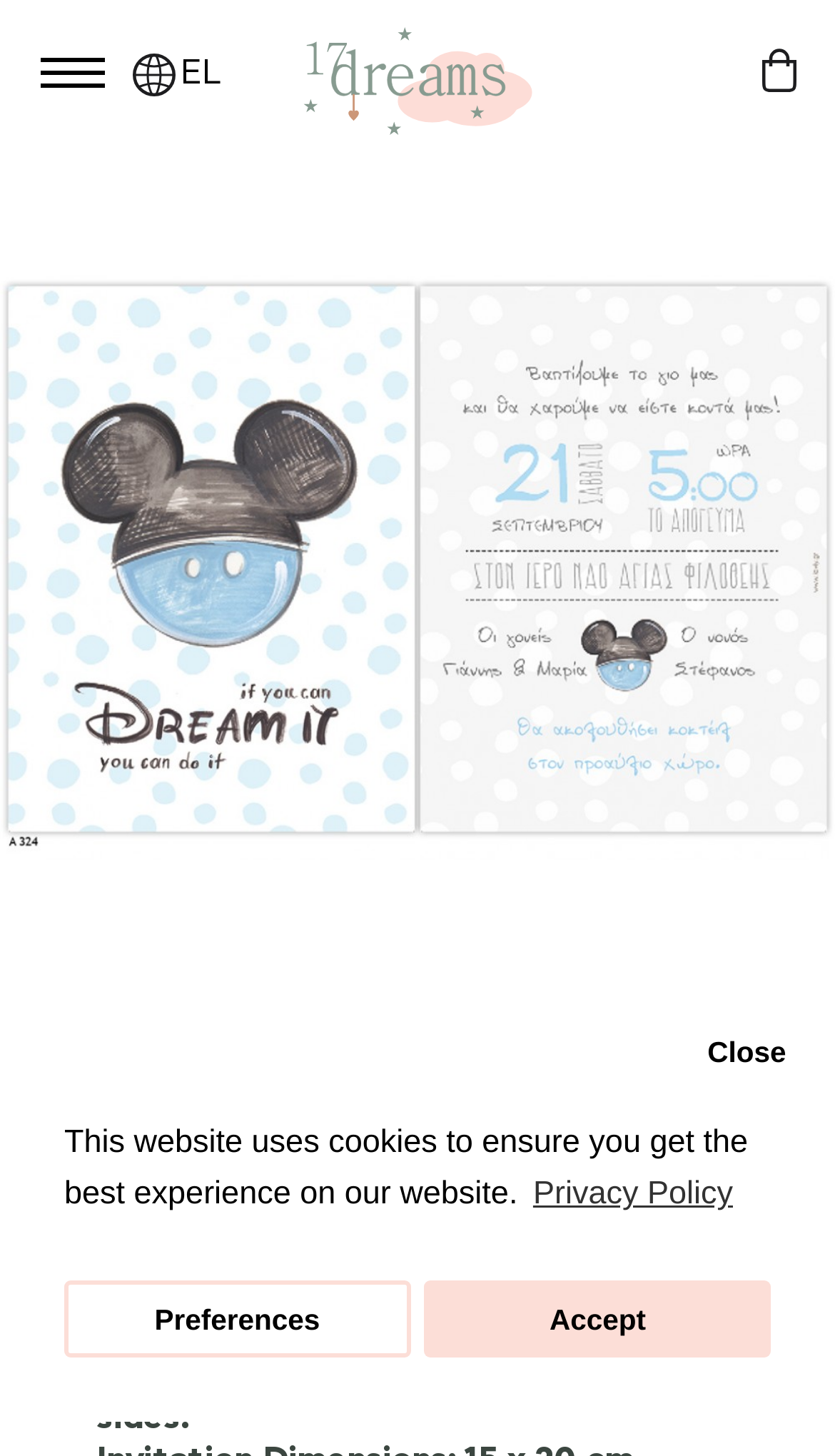Please respond to the question using a single word or phrase:
What is the product name?

Baptism invitation for a boy